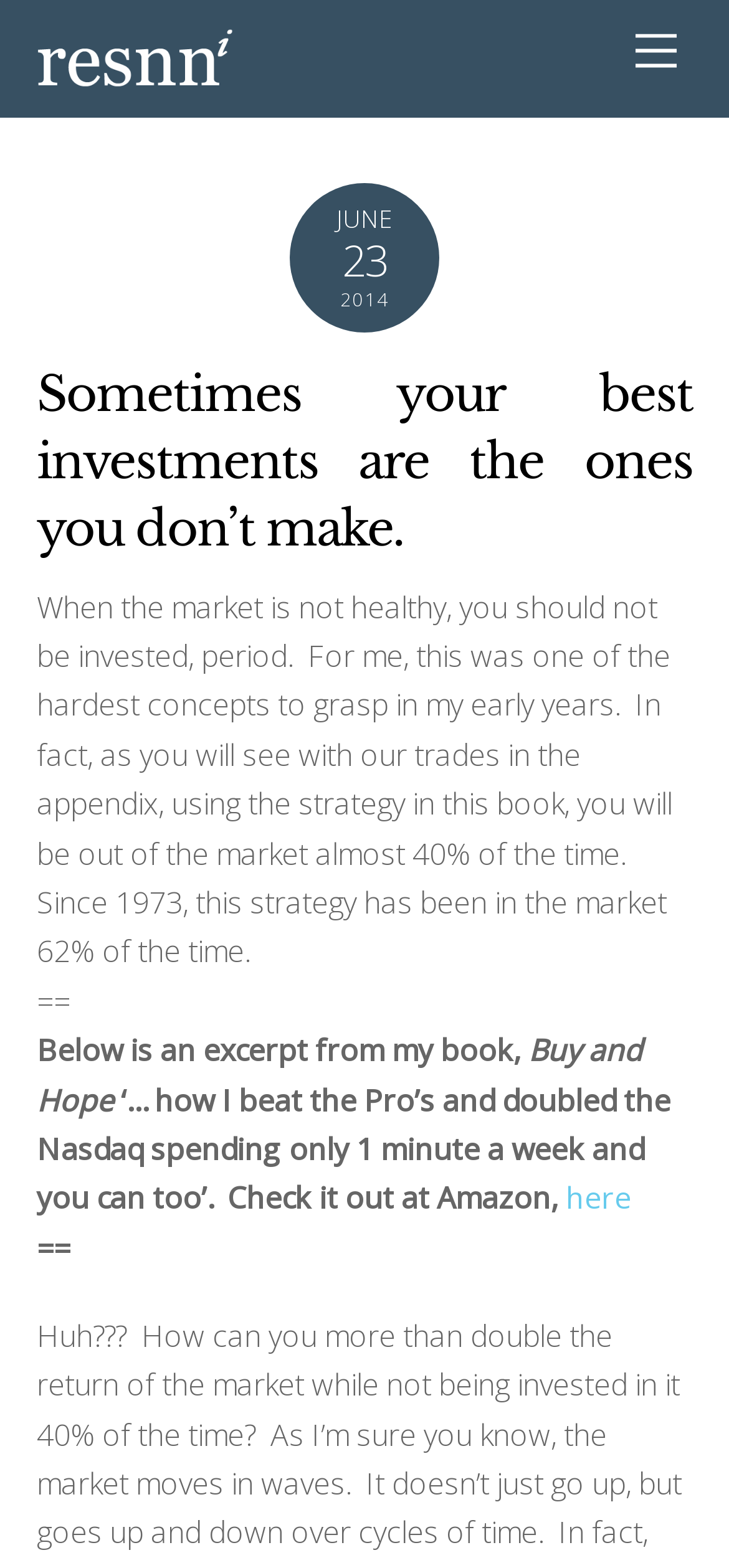Find the primary header on the webpage and provide its text.

Sometimes your best investments are the ones you don’t make.